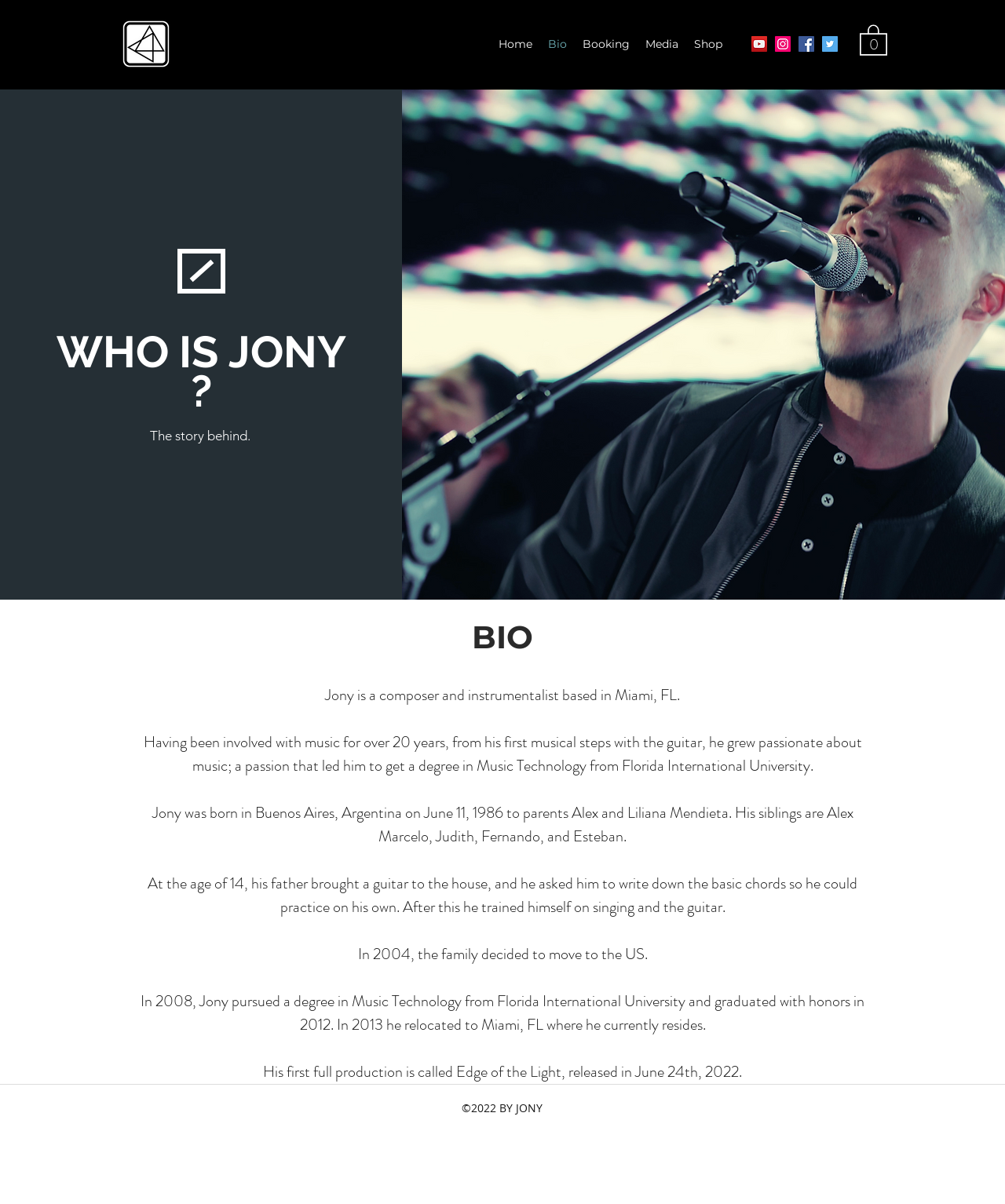Please answer the following question as detailed as possible based on the image: 
What is Jony's profession?

I found this answer by reading the bio section of the webpage, where it is stated that 'Jony is a composer and instrumentalist based in Miami, FL.'